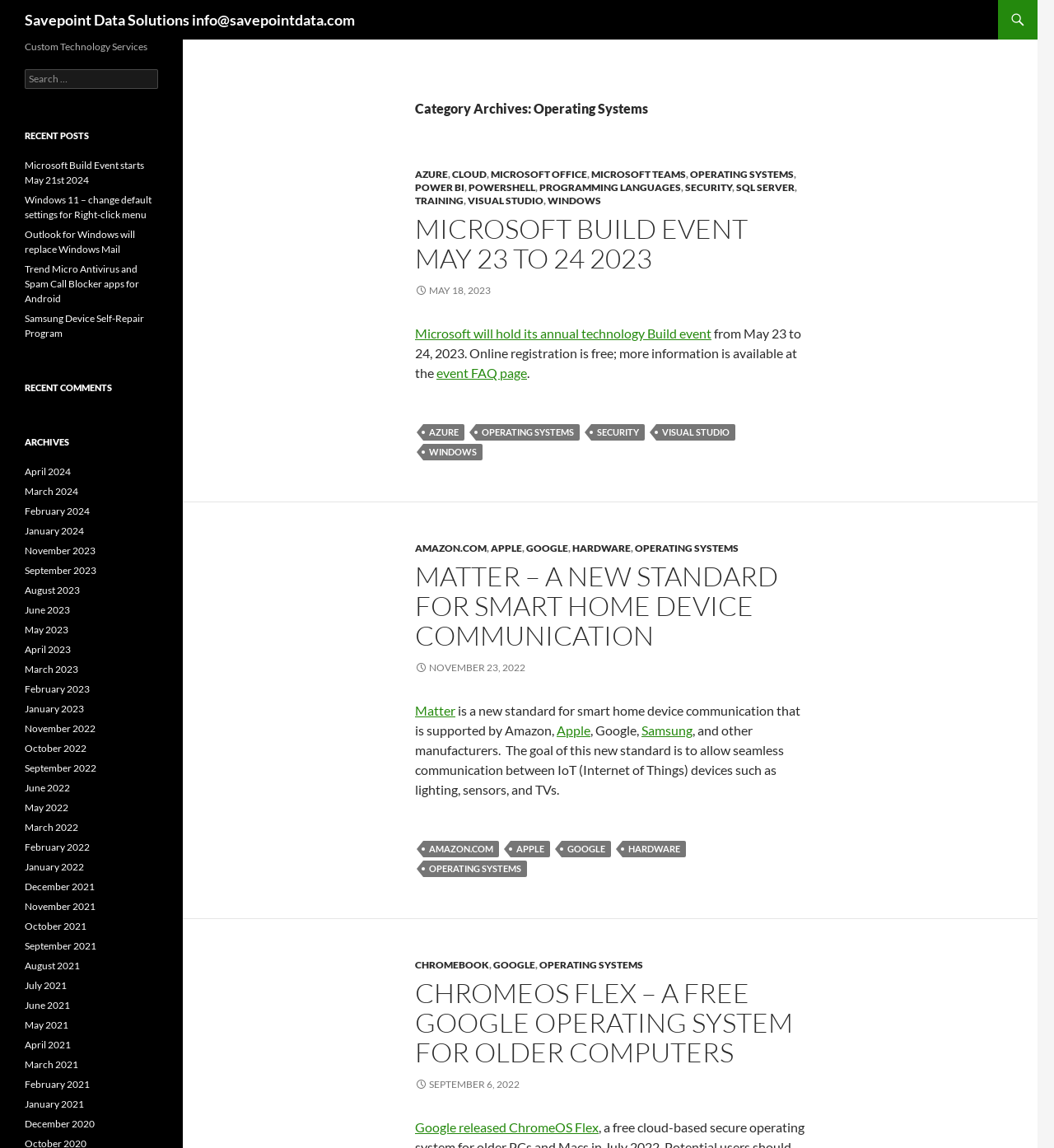How many links are in the first footer section?
Provide a detailed answer to the question, using the image to inform your response.

The first footer section has links to 'AZURE', 'OPERATING SYSTEMS', 'SECURITY', and 'VISUAL STUDIO', which makes a total of 4 links.